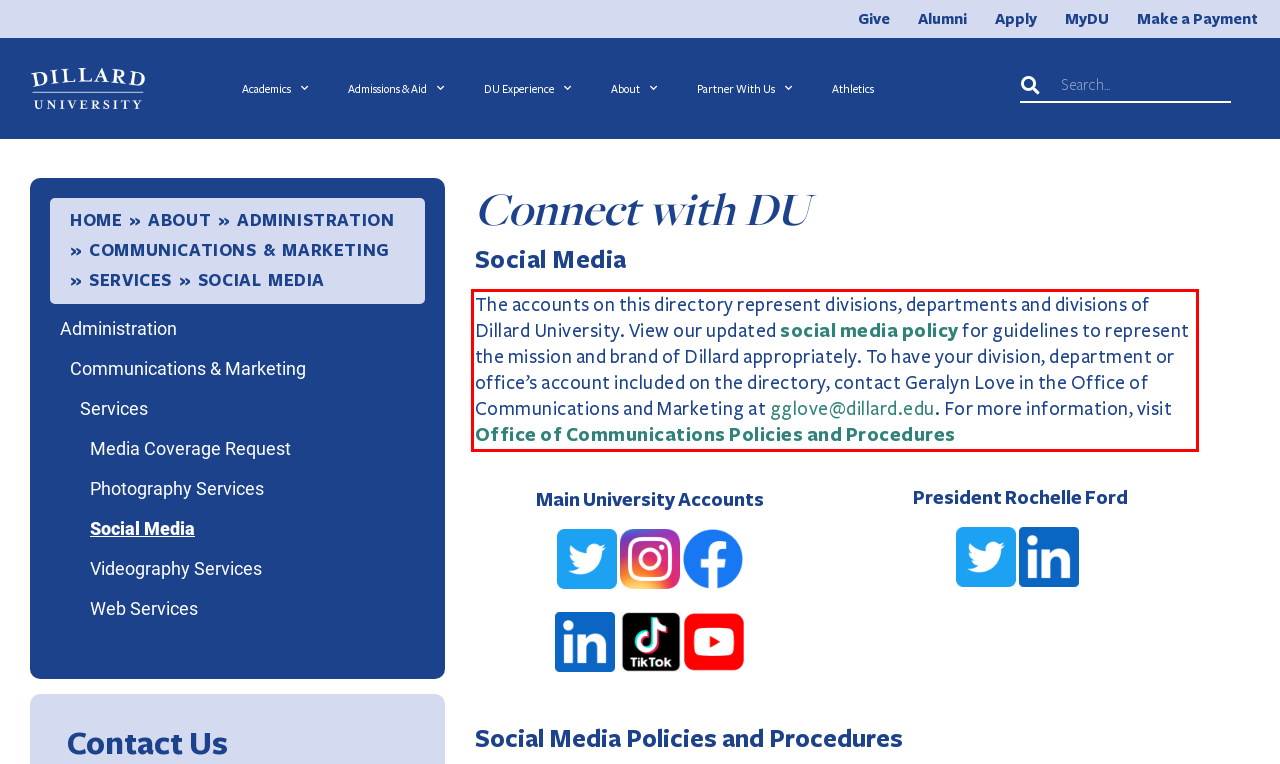You have a screenshot of a webpage with a UI element highlighted by a red bounding box. Use OCR to obtain the text within this highlighted area.

The accounts on this directory represent divisions, departments and divisions of Dillard University. View our updated social media policy for guidelines to represent the mission and brand of Dillard appropriately. To have your division, department or office’s account included on the directory, contact Geralyn Love in the Office of Communications and Marketing at gglove@dillard.edu. For more information, visit Office of Communications Policies and Procedures